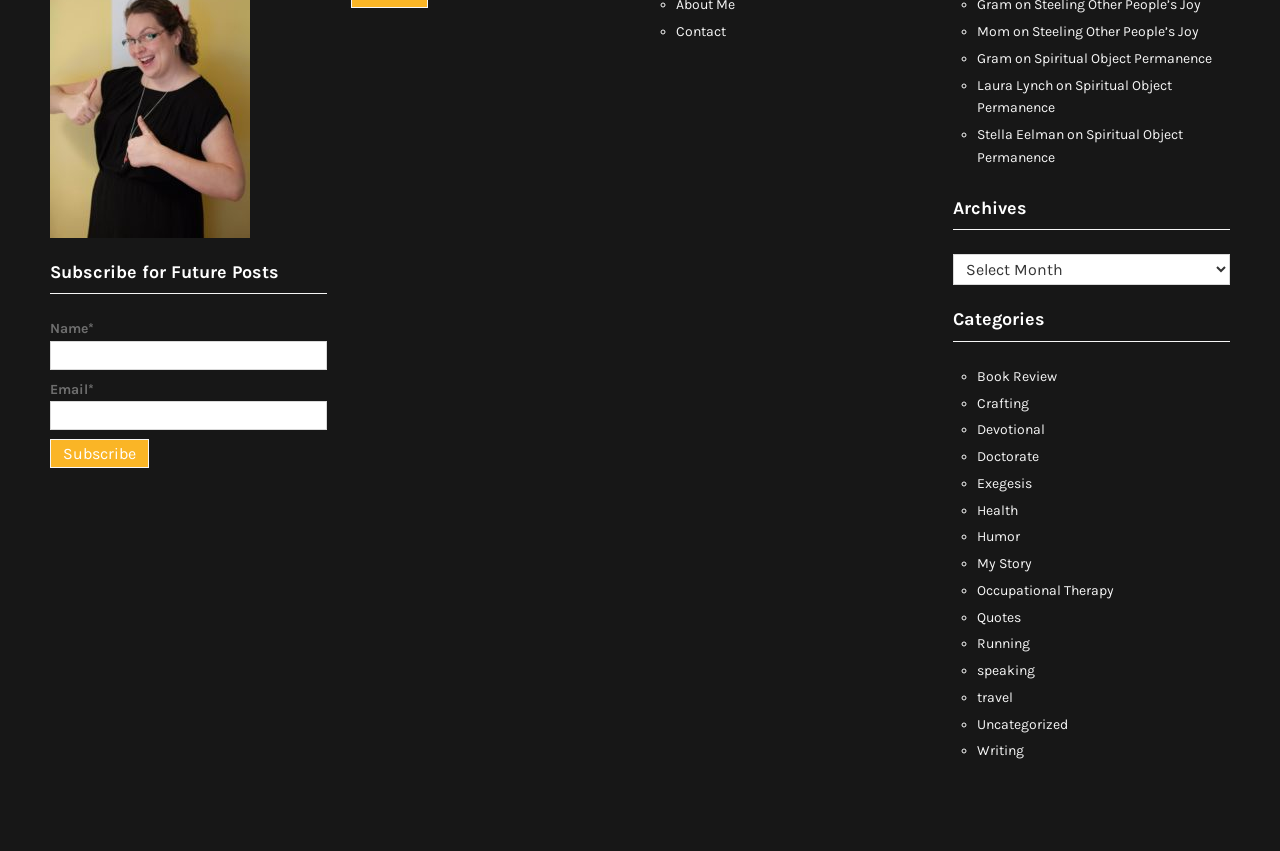Can you identify the bounding box coordinates of the clickable region needed to carry out this instruction: 'Enter name'? The coordinates should be four float numbers within the range of 0 to 1, stated as [left, top, right, bottom].

[0.039, 0.401, 0.255, 0.435]